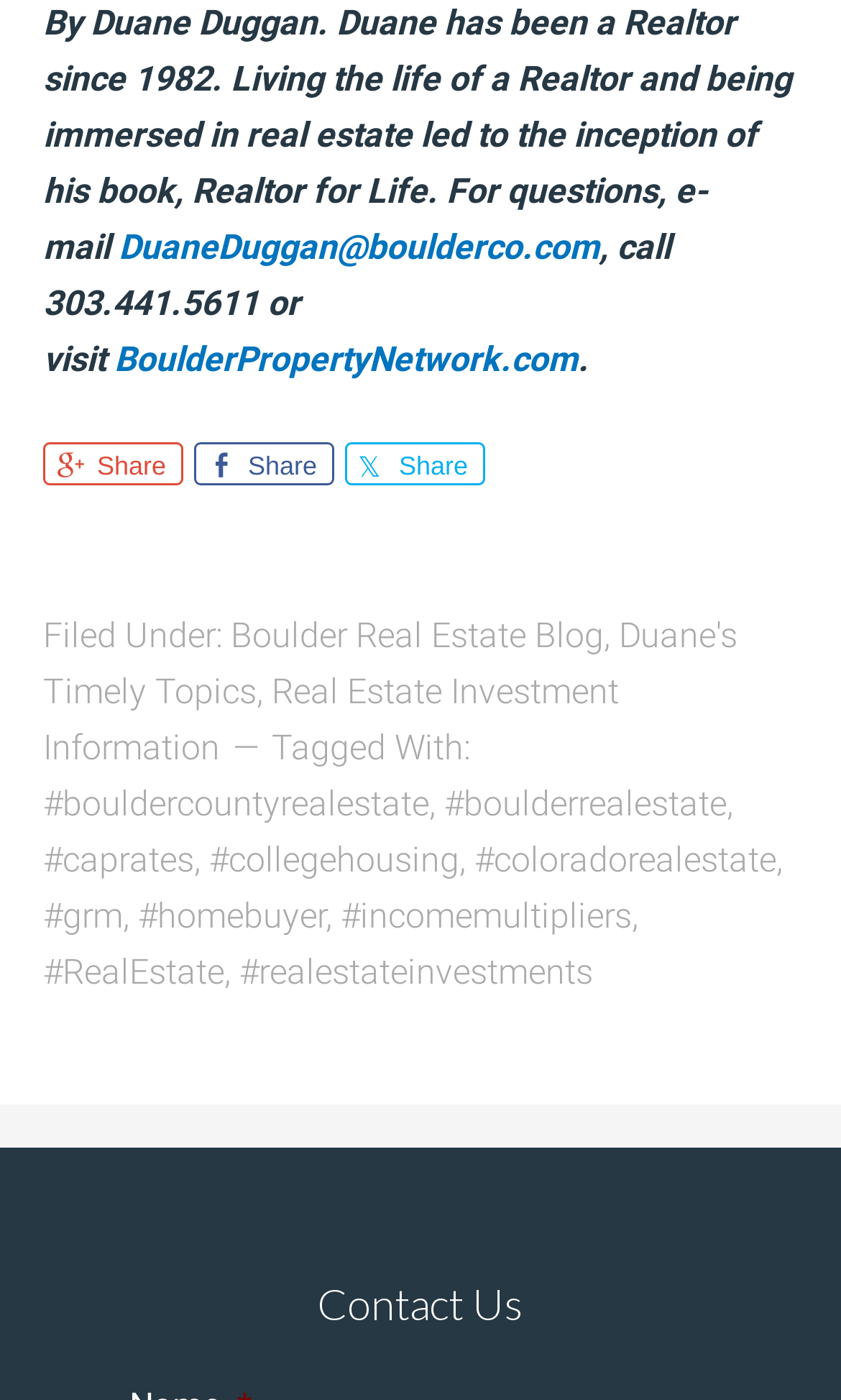How can you contact the author?
Please ensure your answer to the question is detailed and covers all necessary aspects.

The author provides contact information, including an email address 'DuaneDuggan@boulderco.com' and a phone number '303.441.5611', which can be used to get in touch with him.